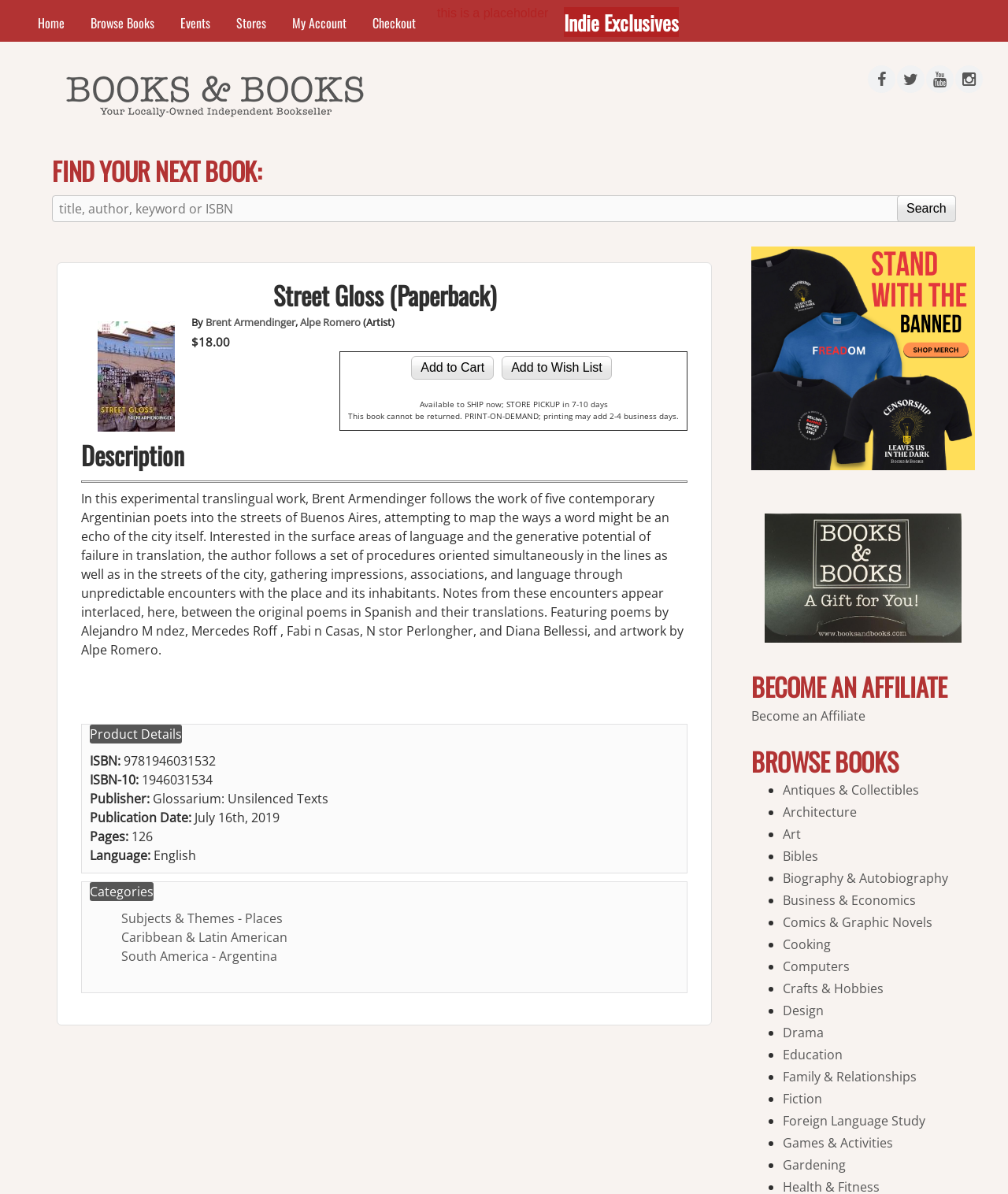Find the bounding box coordinates of the UI element according to this description: "Brent Armendinger".

[0.204, 0.264, 0.293, 0.276]